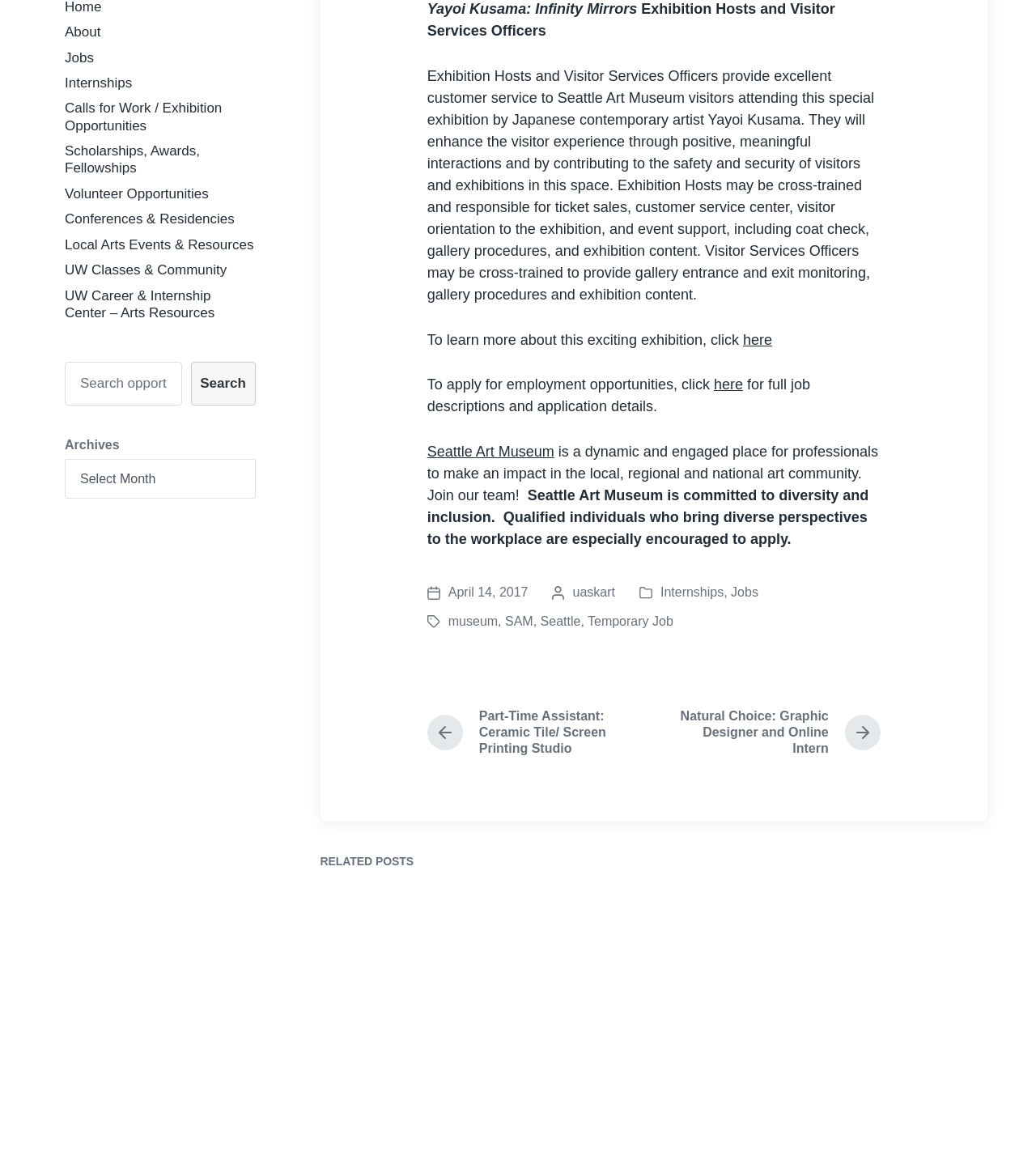Given the element description Volunteer Opportunities, specify the bounding box coordinates of the corresponding UI element in the format (top-left x, top-left y, bottom-right x, bottom-right y). All values must be between 0 and 1.

[0.062, 0.159, 0.201, 0.172]